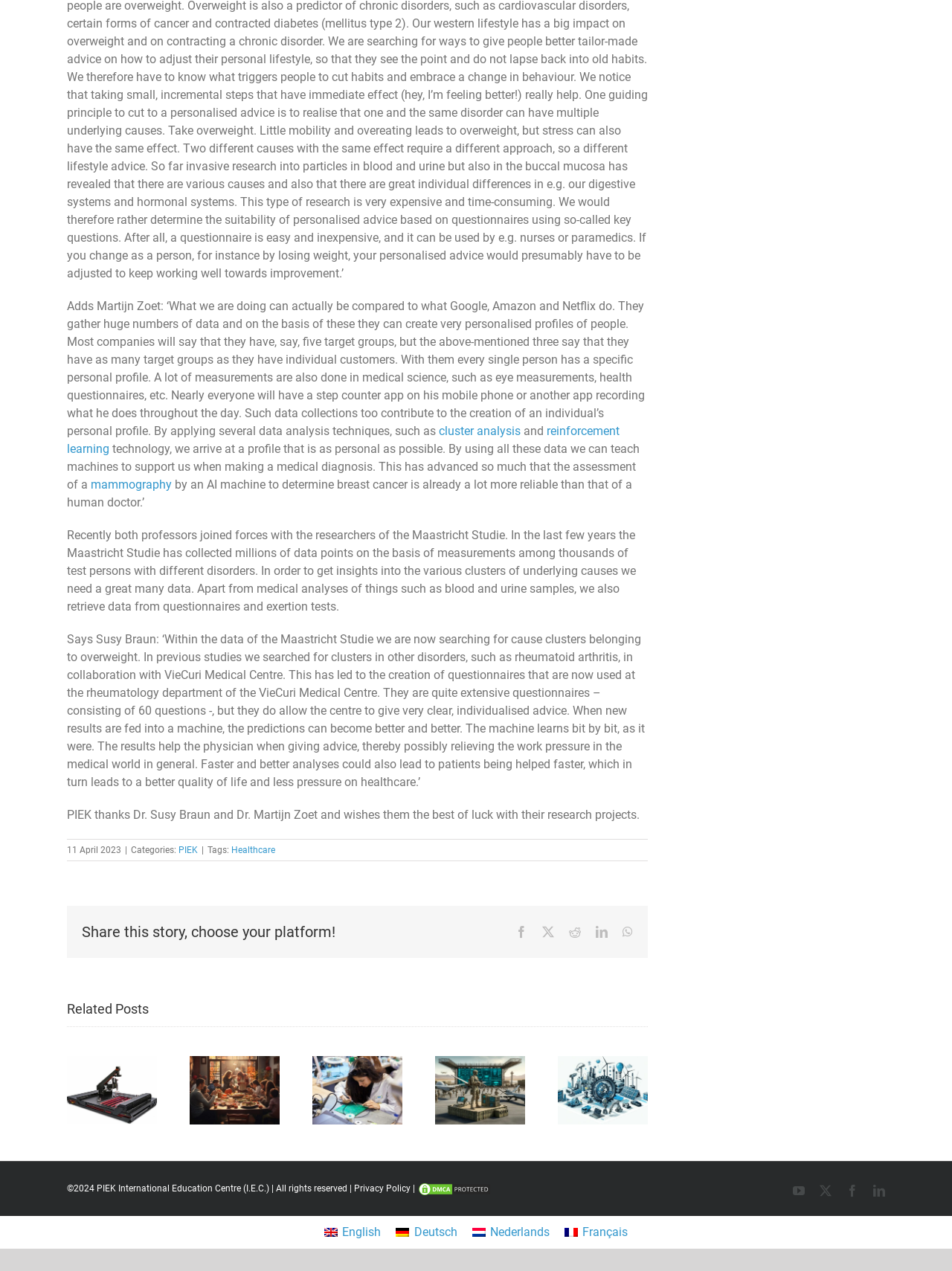Using the webpage screenshot, locate the HTML element that fits the following description and provide its bounding box: "Trends in the weapon industry".

[0.378, 0.839, 0.442, 0.902]